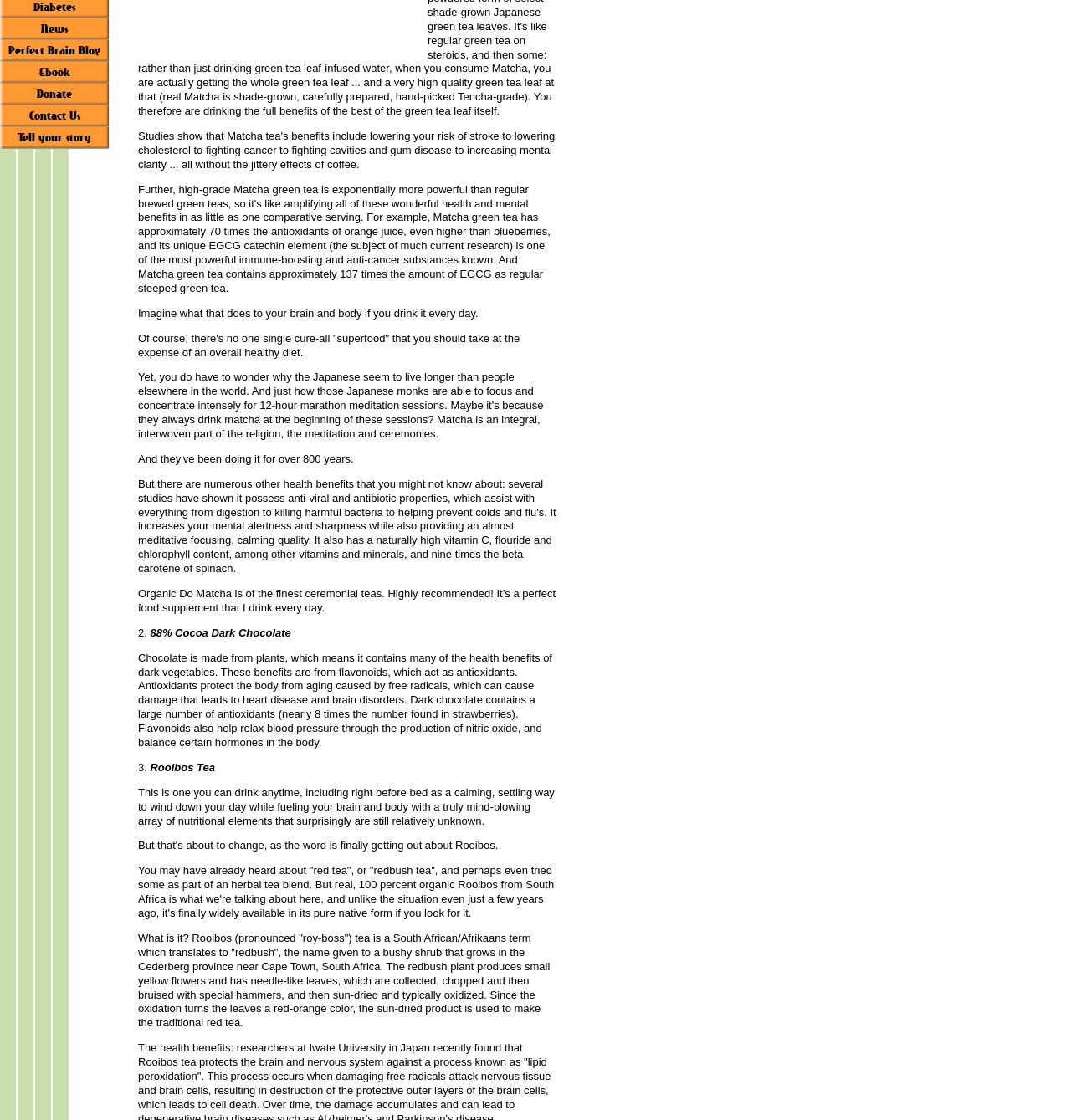Refer to the element description Tell your story and identify the corresponding bounding box in the screenshot. Format the coordinates as (top-left x, top-left y, bottom-right x, bottom-right y) with values in the range of 0 to 1.

[0.0, 0.113, 0.102, 0.133]